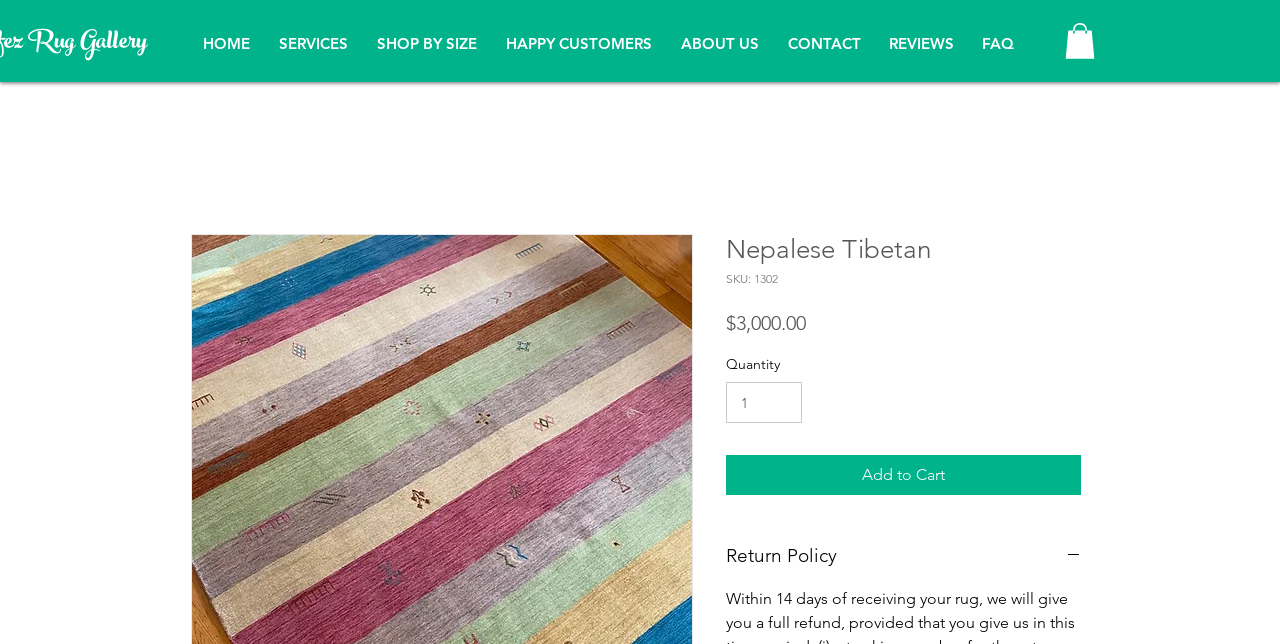Find the bounding box coordinates of the clickable region needed to perform the following instruction: "add to cart". The coordinates should be provided as four float numbers between 0 and 1, i.e., [left, top, right, bottom].

[0.567, 0.706, 0.845, 0.769]